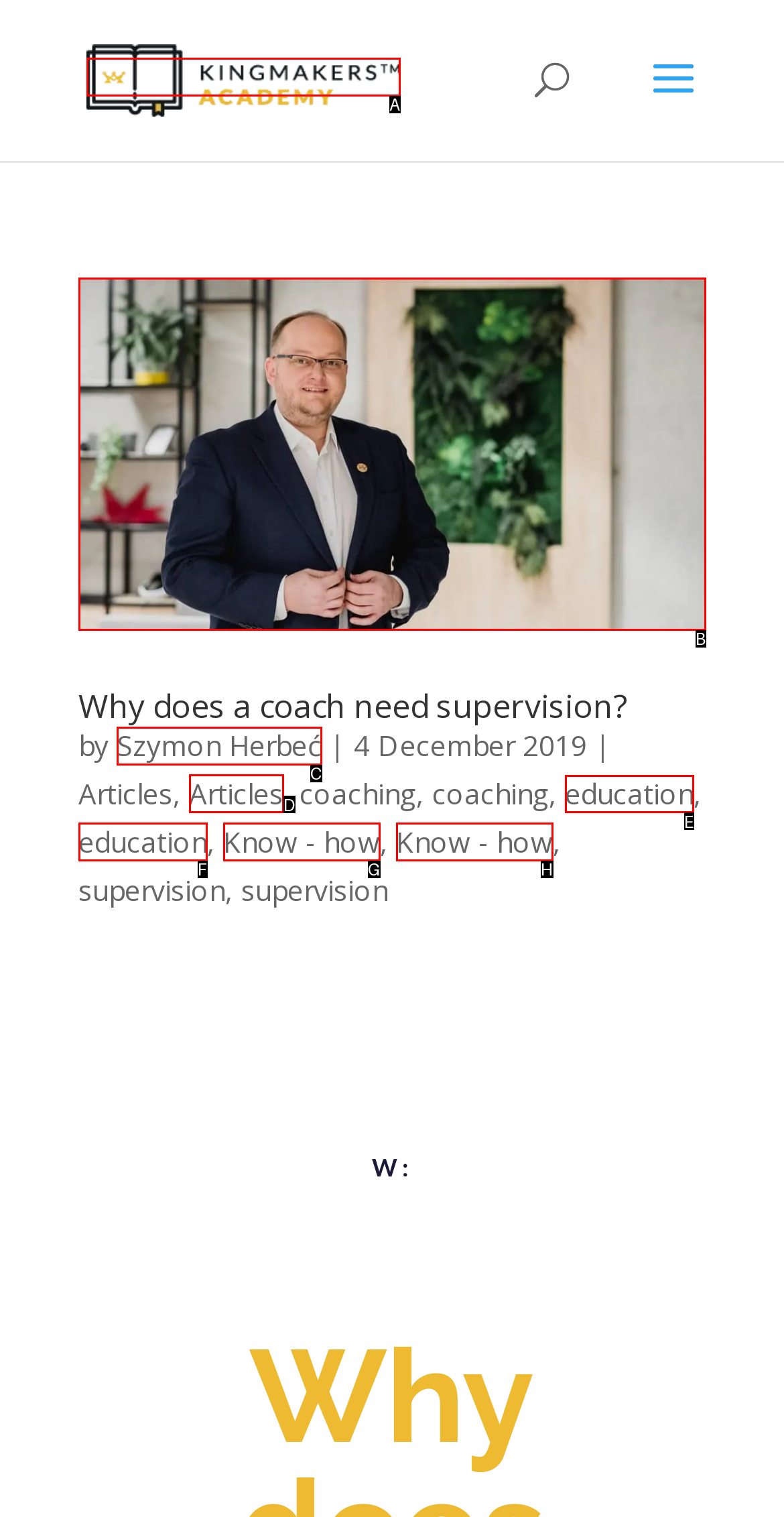Choose the UI element to click on to achieve this task: learn about education. Reply with the letter representing the selected element.

E